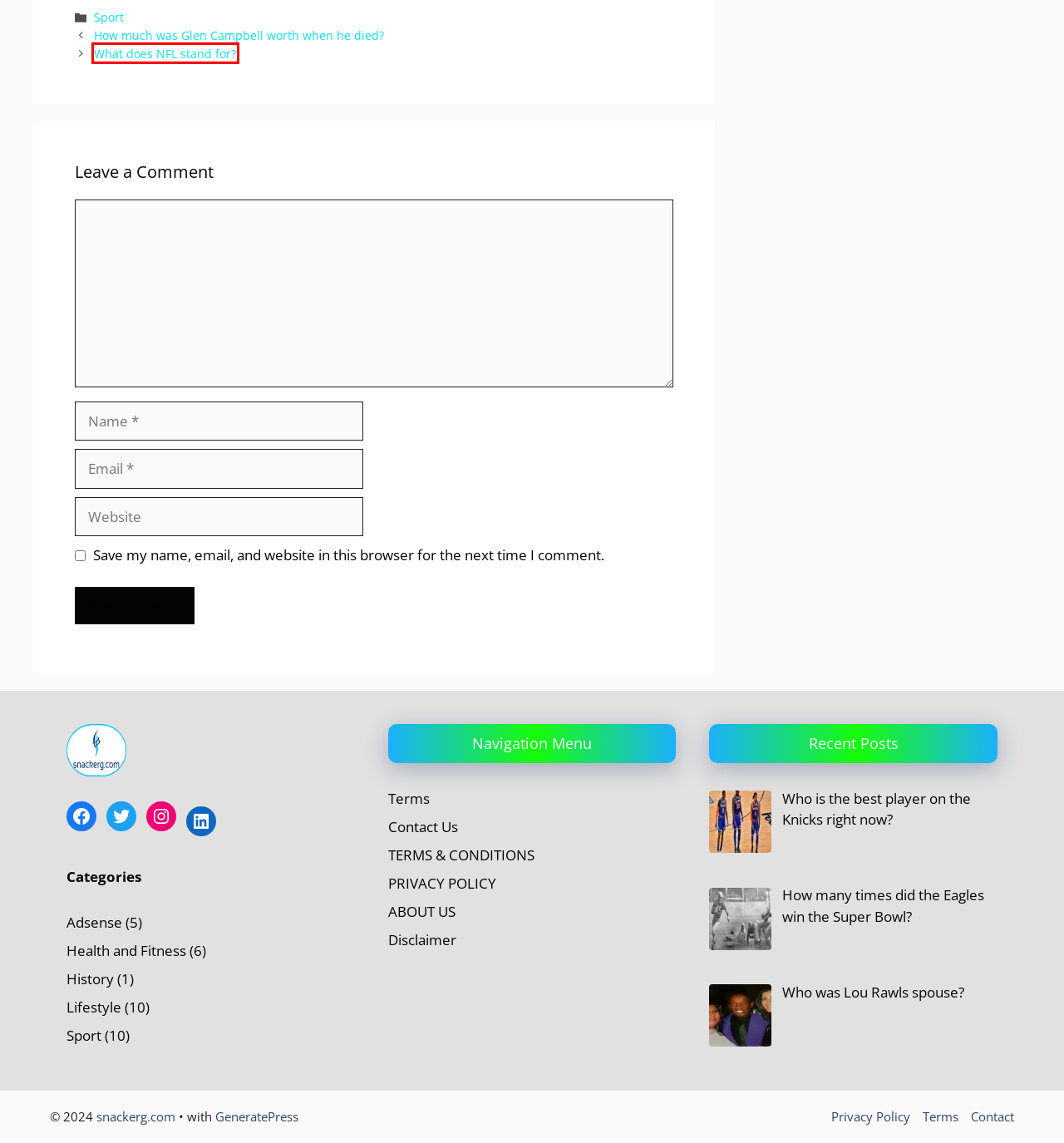Please examine the screenshot provided, which contains a red bounding box around a UI element. Select the webpage description that most accurately describes the new page displayed after clicking the highlighted element. Here are the candidates:
A. What Does NFL Stand For? - Snackerg
B. Stories - Snackerg
C. PRIVACY POLICY - Snackerg
D. Pitambar - Snackerg
E. How Much Was Glen Campbell Worth When He Died? - Snackerg
F. Why Was Loretta Lynn So Famous? - Snackerg
G. Snackerg - Well Come Snackerg.com
H. ABOUT US - Snackerg

A